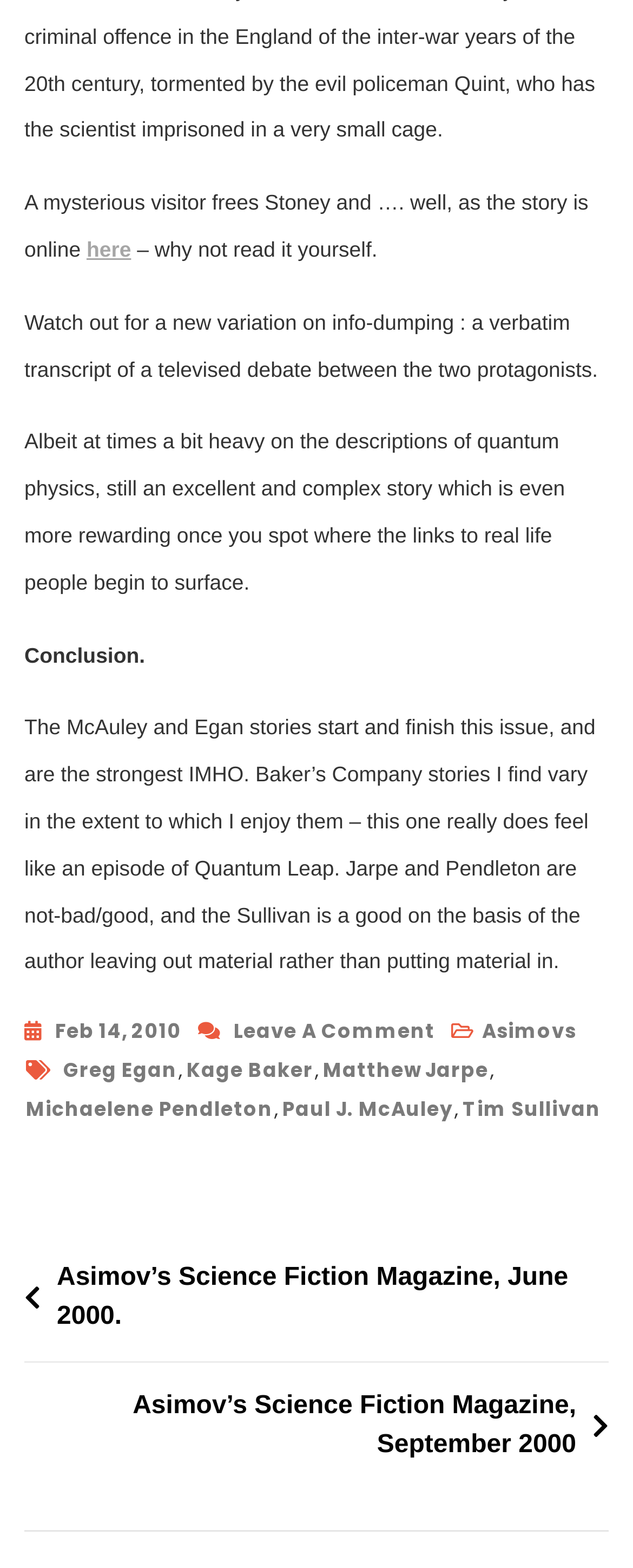Pinpoint the bounding box coordinates for the area that should be clicked to perform the following instruction: "Click the Post Comment button".

None